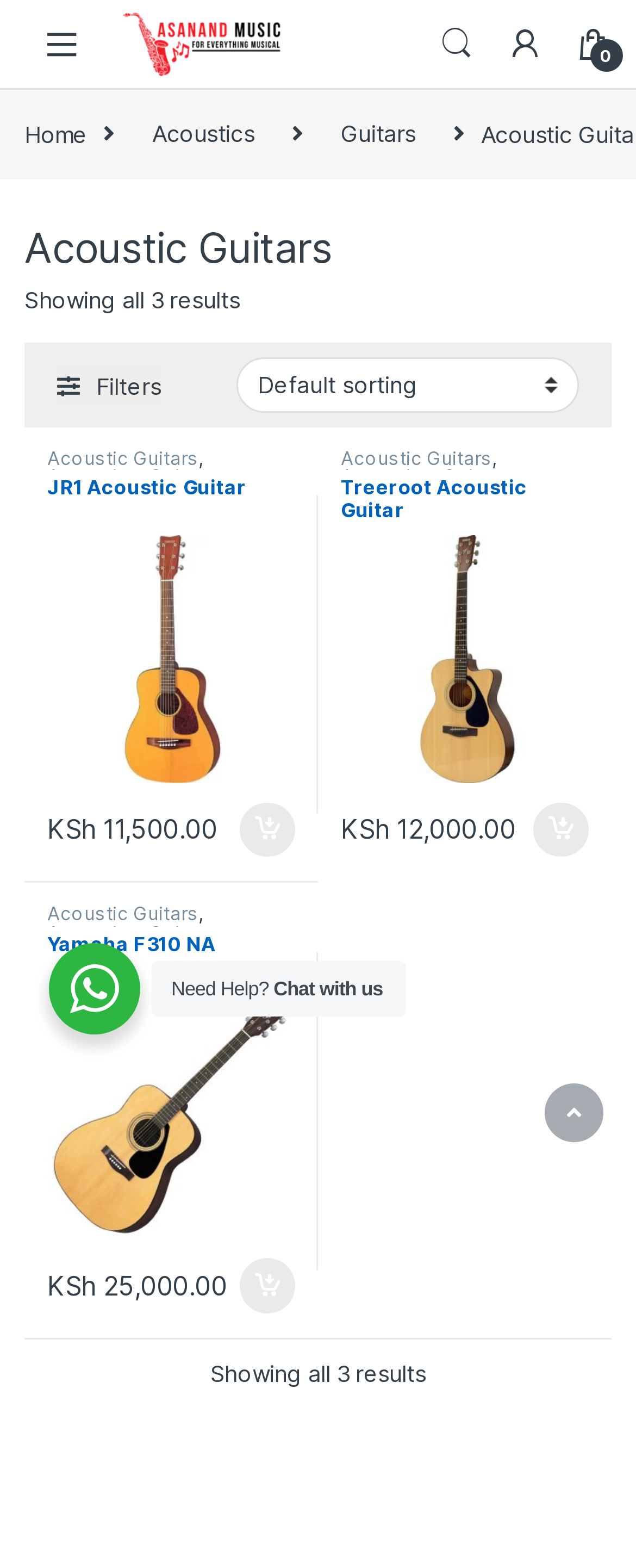Please provide the bounding box coordinate of the region that matches the element description: Acoustics. Coordinates should be in the format (top-left x, top-left y, bottom-right x, bottom-right y) and all values should be between 0 and 1.

[0.074, 0.588, 0.22, 0.603]